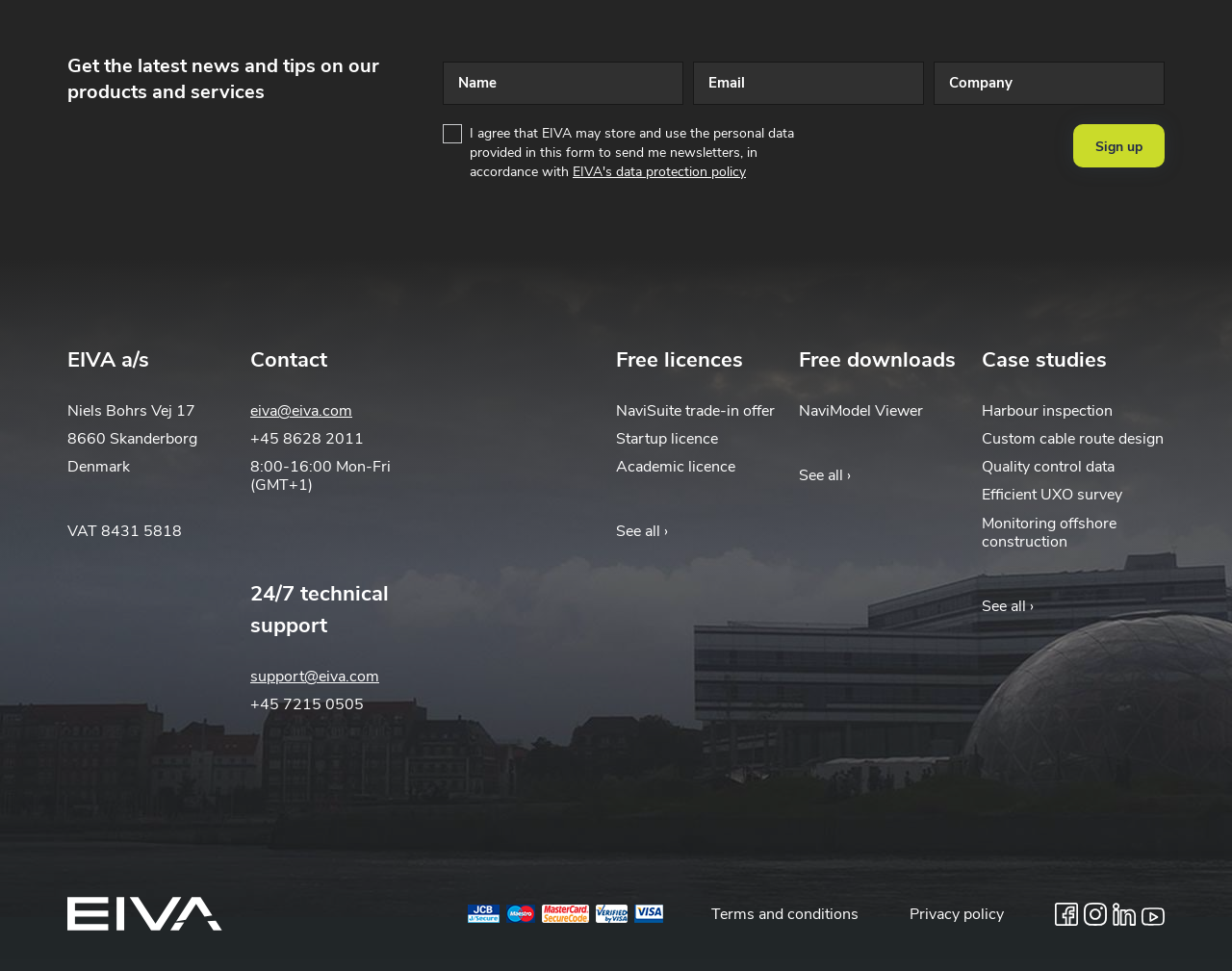What type of support is available?
Please provide a single word or phrase as your answer based on the screenshot.

24/7 technical support